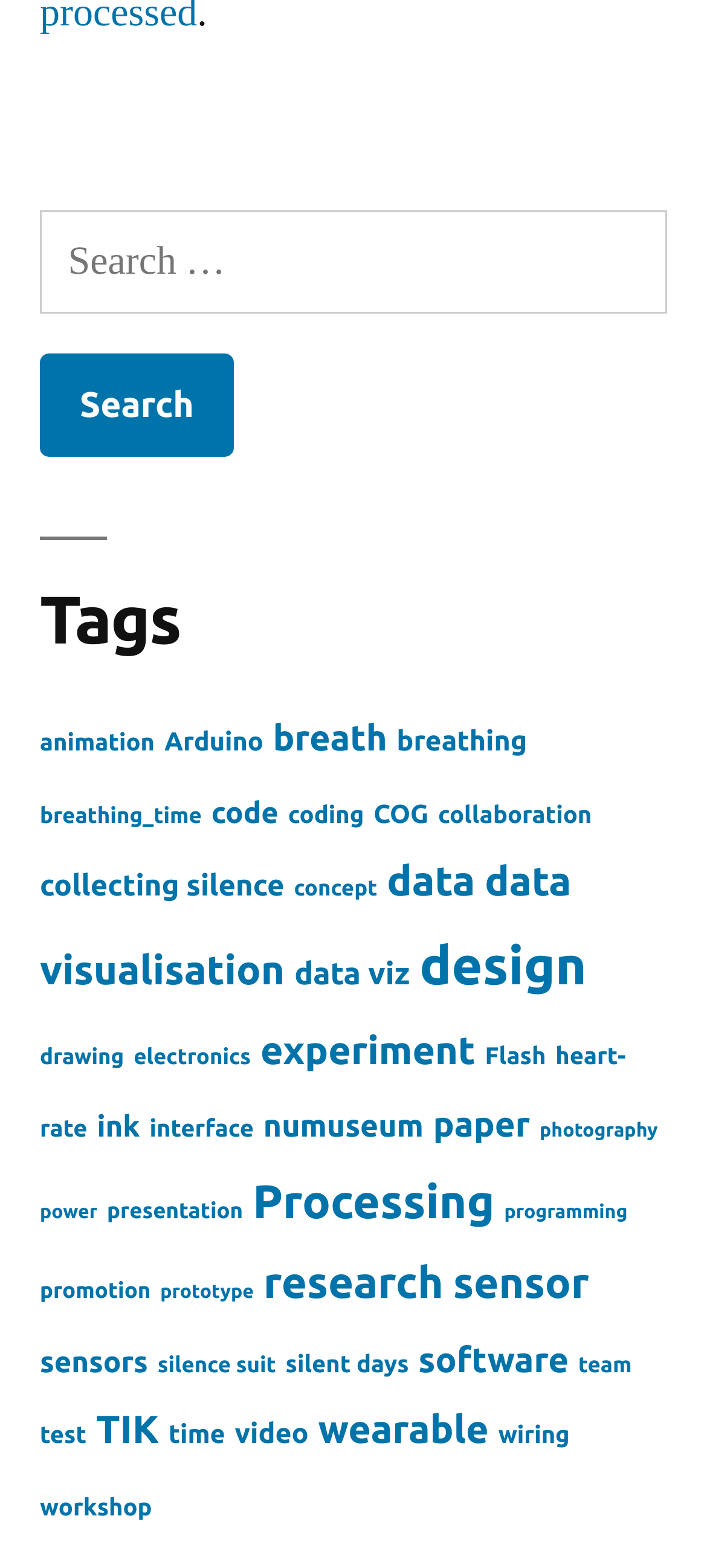Determine the bounding box coordinates of the region I should click to achieve the following instruction: "Click on the 'animation' tag". Ensure the bounding box coordinates are four float numbers between 0 and 1, i.e., [left, top, right, bottom].

[0.056, 0.465, 0.219, 0.482]